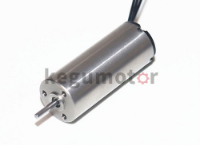Provide a thorough description of the contents of the image.

This image showcases a compact, cylindrical coreless DC motor specified as a "12mm Diameter 30mm Length 9V Coreless Brushless Motor." The motor is designed for efficient performance in applications requiring precise control and reliability. It features a sleek metallic casing that enhances durability while also reflecting light, giving it a polished appearance. The motor has two wires emerging from one end, used for electrical connection and power supply, and a shaft extending from the other end, which is essential for connecting to other mechanical components. Ideal for use in robotics, hobby projects, and small machinery, this motor exemplifies quality and functionality in a small form factor.